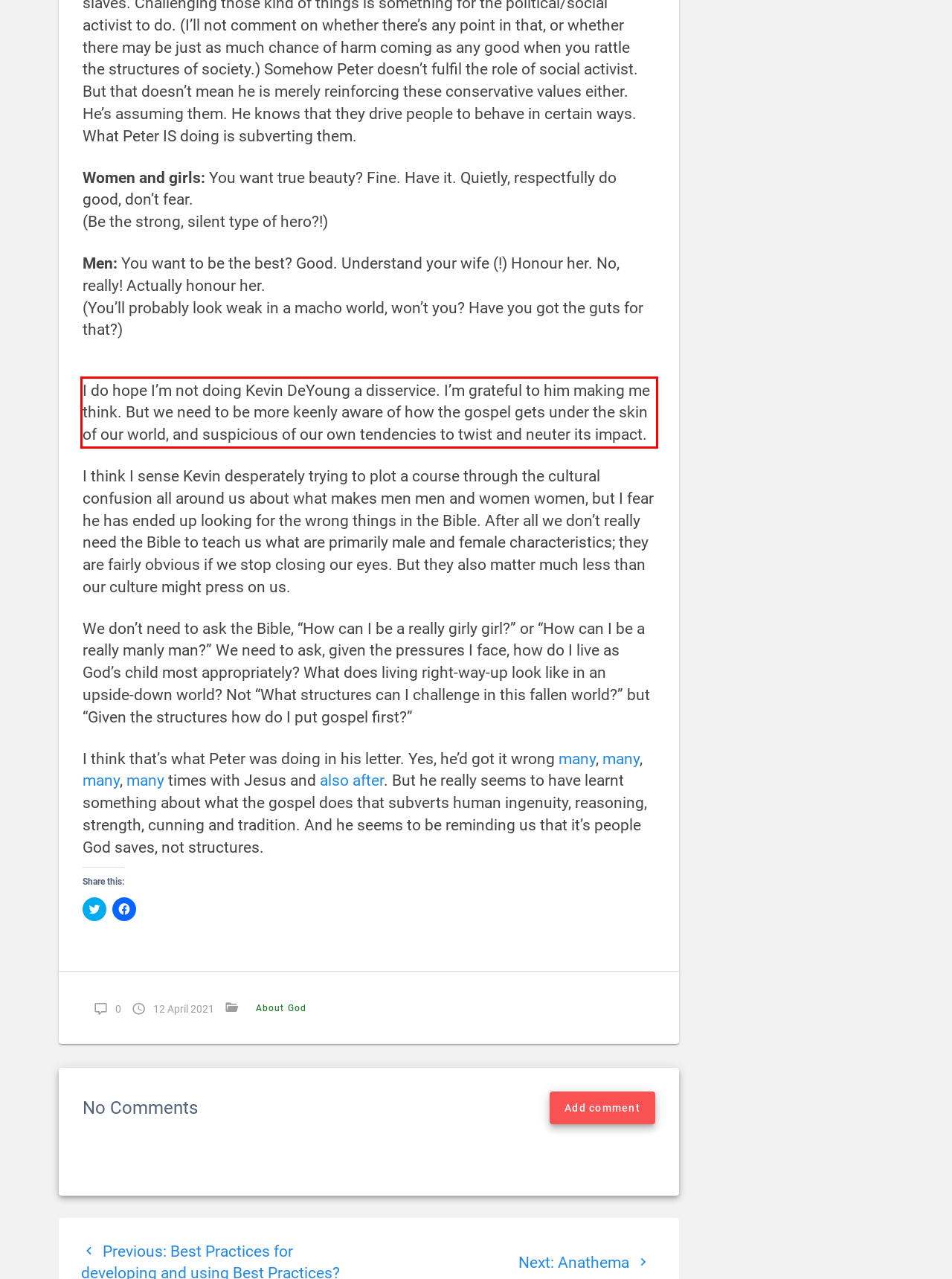Please identify and extract the text from the UI element that is surrounded by a red bounding box in the provided webpage screenshot.

I do hope I’m not doing Kevin DeYoung a disservice. I’m grateful to him making me think. But we need to be more keenly aware of how the gospel gets under the skin of our world, and suspicious of our own tendencies to twist and neuter its impact.